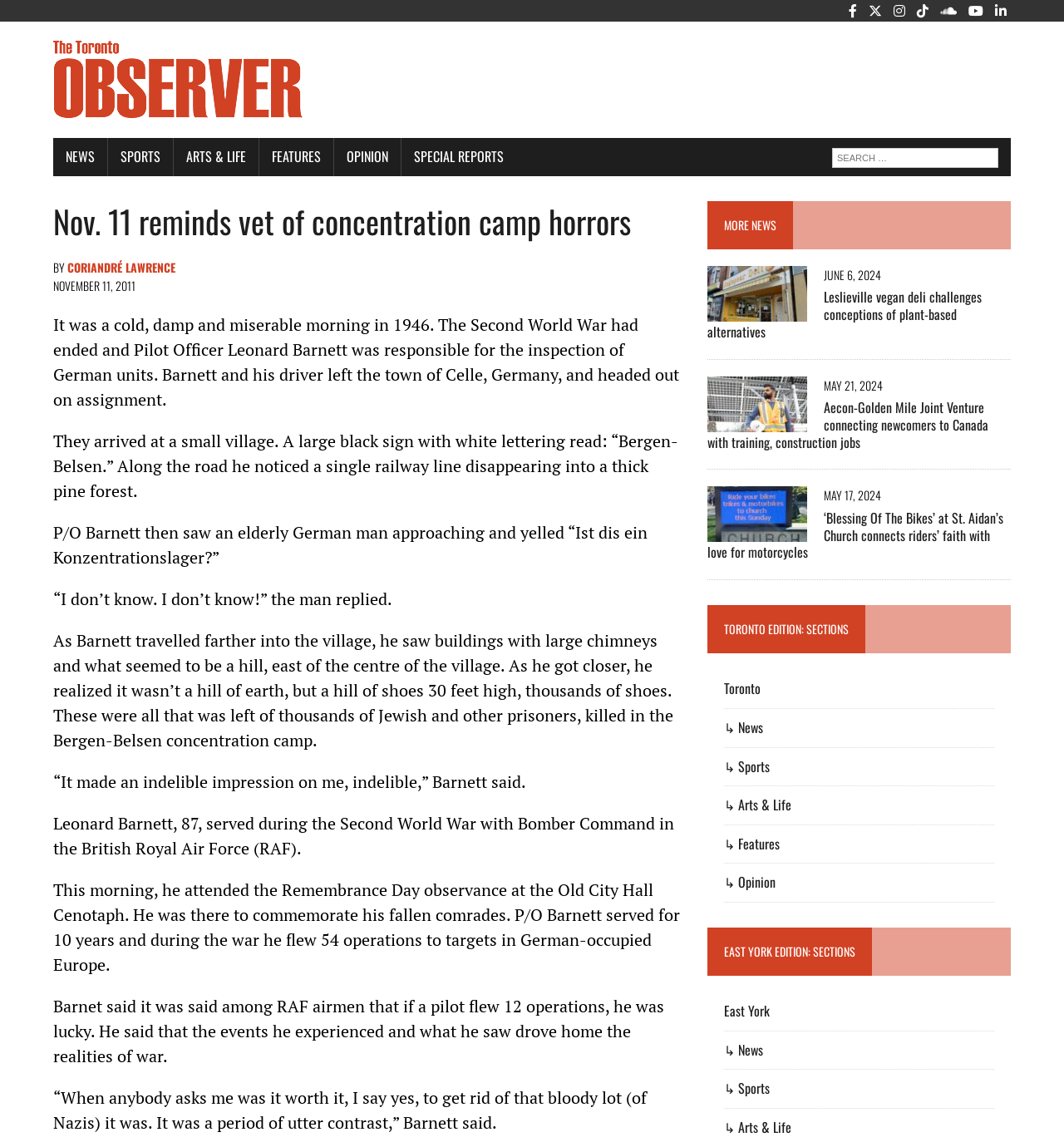From the element description: "↳ Sports", extract the bounding box coordinates of the UI element. The coordinates should be expressed as four float numbers between 0 and 1, in the order [left, top, right, bottom].

[0.681, 0.944, 0.724, 0.962]